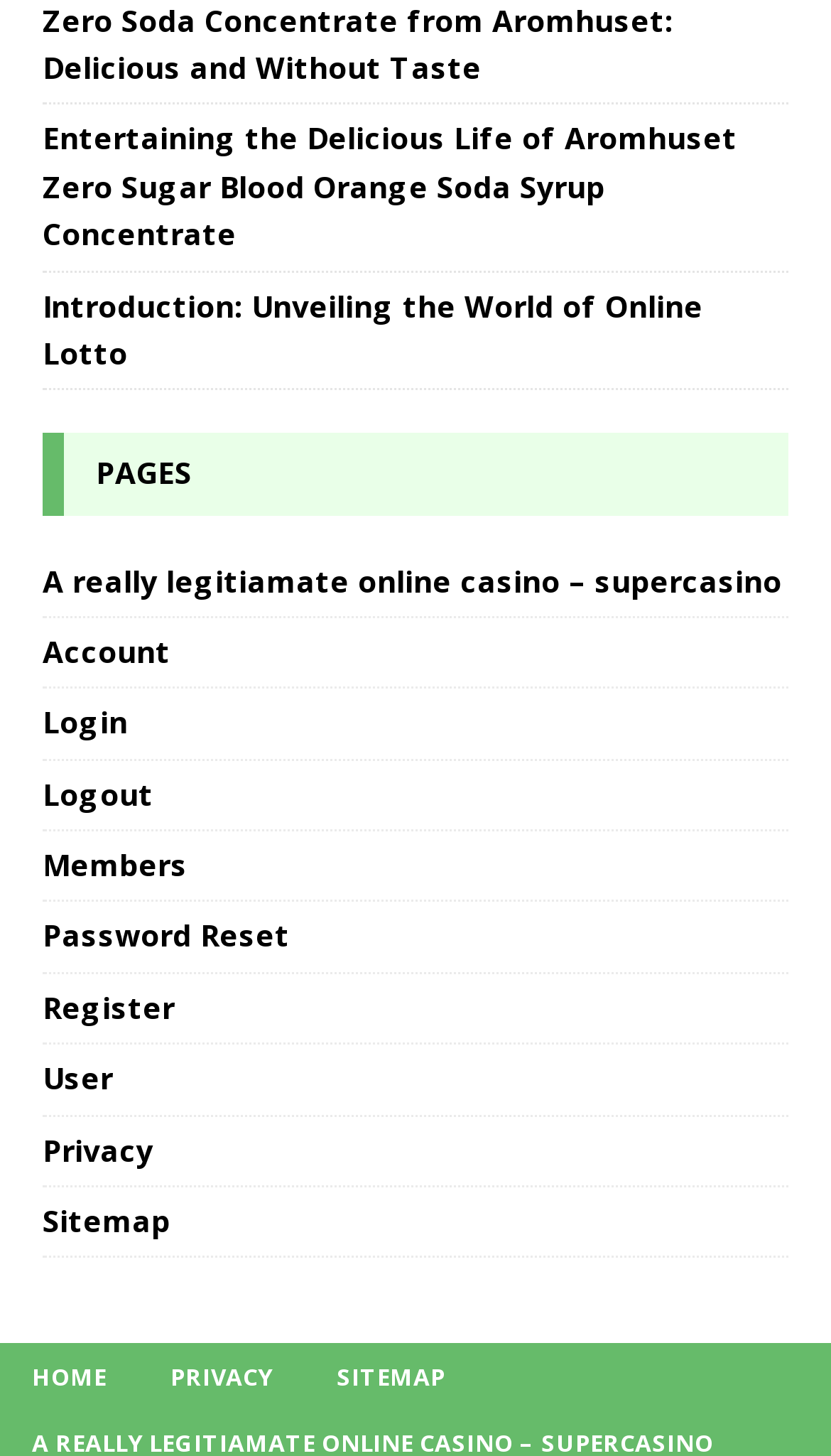What is the last link in the 'PAGES' section?
Give a single word or phrase answer based on the content of the image.

Sitemap